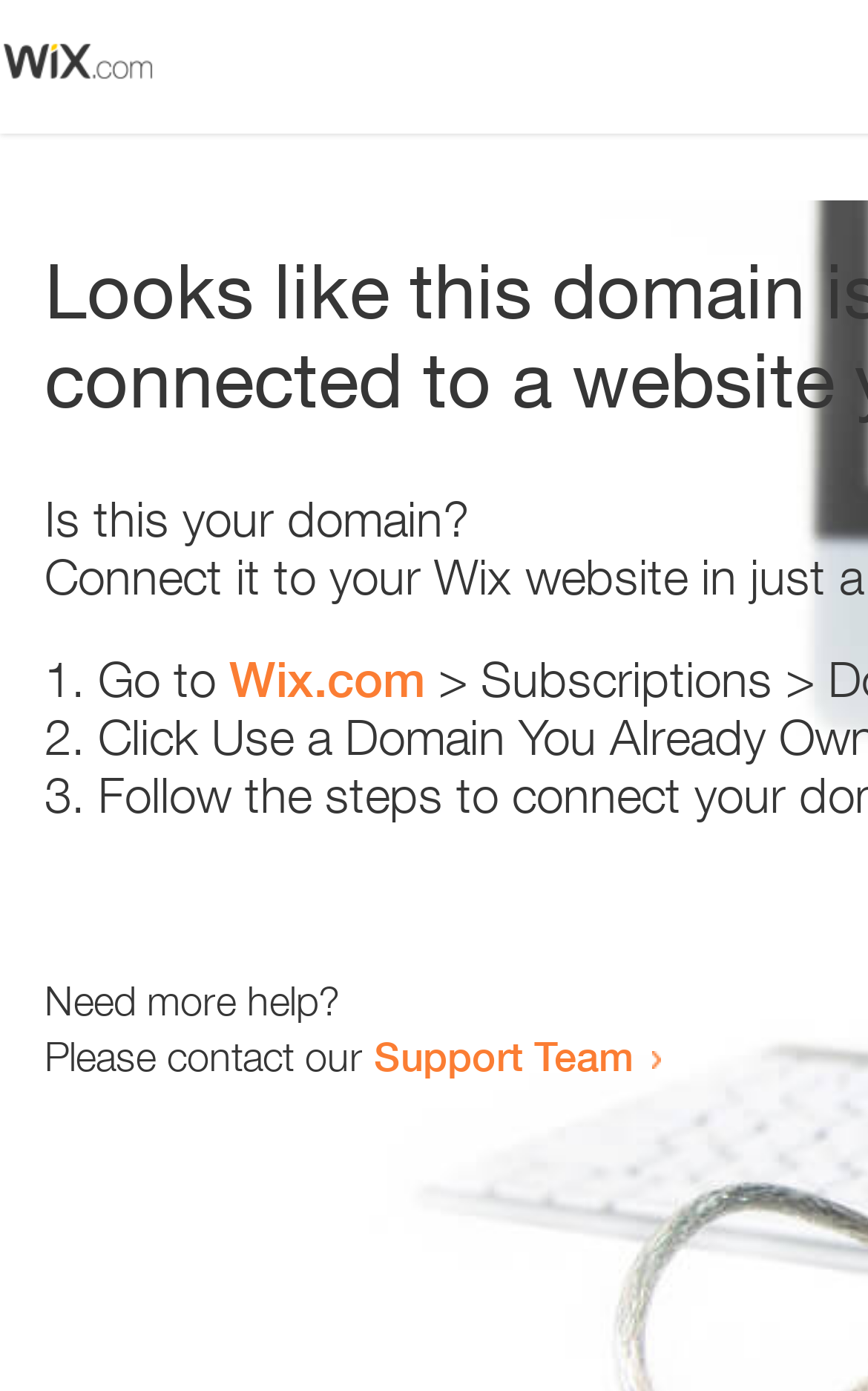Construct a comprehensive caption that outlines the webpage's structure and content.

The webpage appears to be an error page, with a small image at the top left corner. Below the image, there is a heading that reads "Is this your domain?" centered on the page. 

Underneath the heading, there is a numbered list with three items. The first item starts with "1." and is followed by the text "Go to" and a link to "Wix.com". The second item starts with "2." and the third item starts with "3.", but their contents are not specified. 

At the bottom of the page, there is a section that provides additional help options. It starts with the text "Need more help?" followed by a sentence "Please contact our" and a link to the "Support Team".